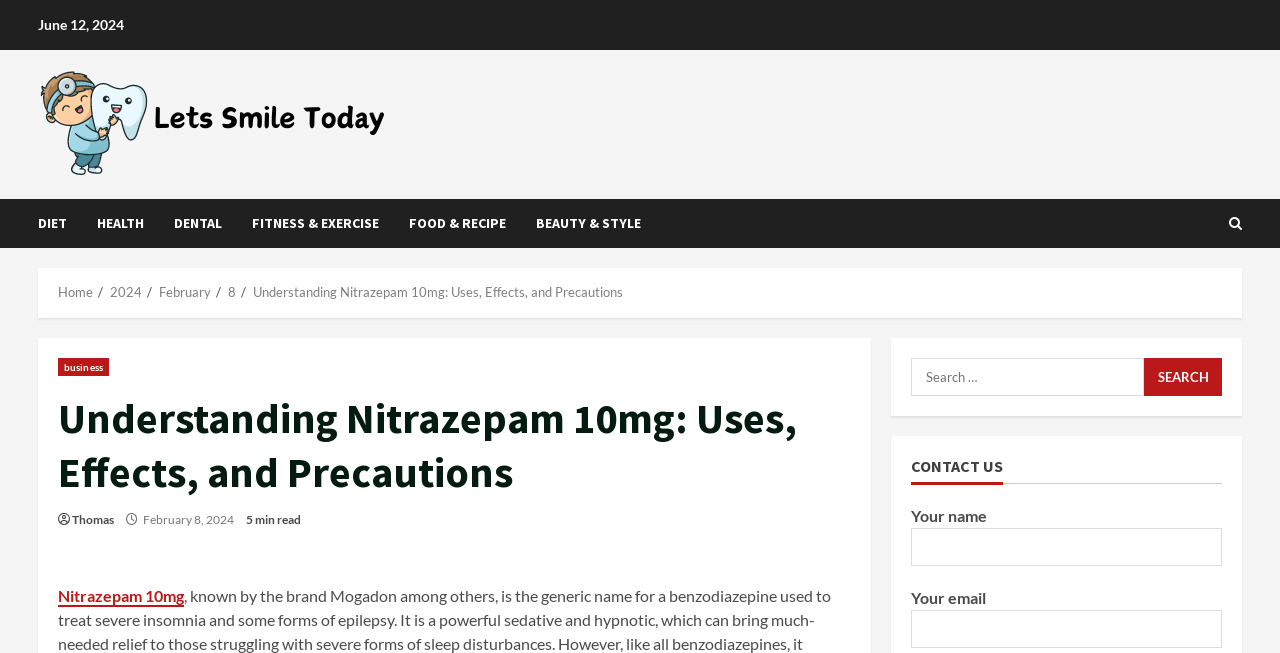Specify the bounding box coordinates of the area that needs to be clicked to achieve the following instruction: "Read about Set Scene Frames".

None